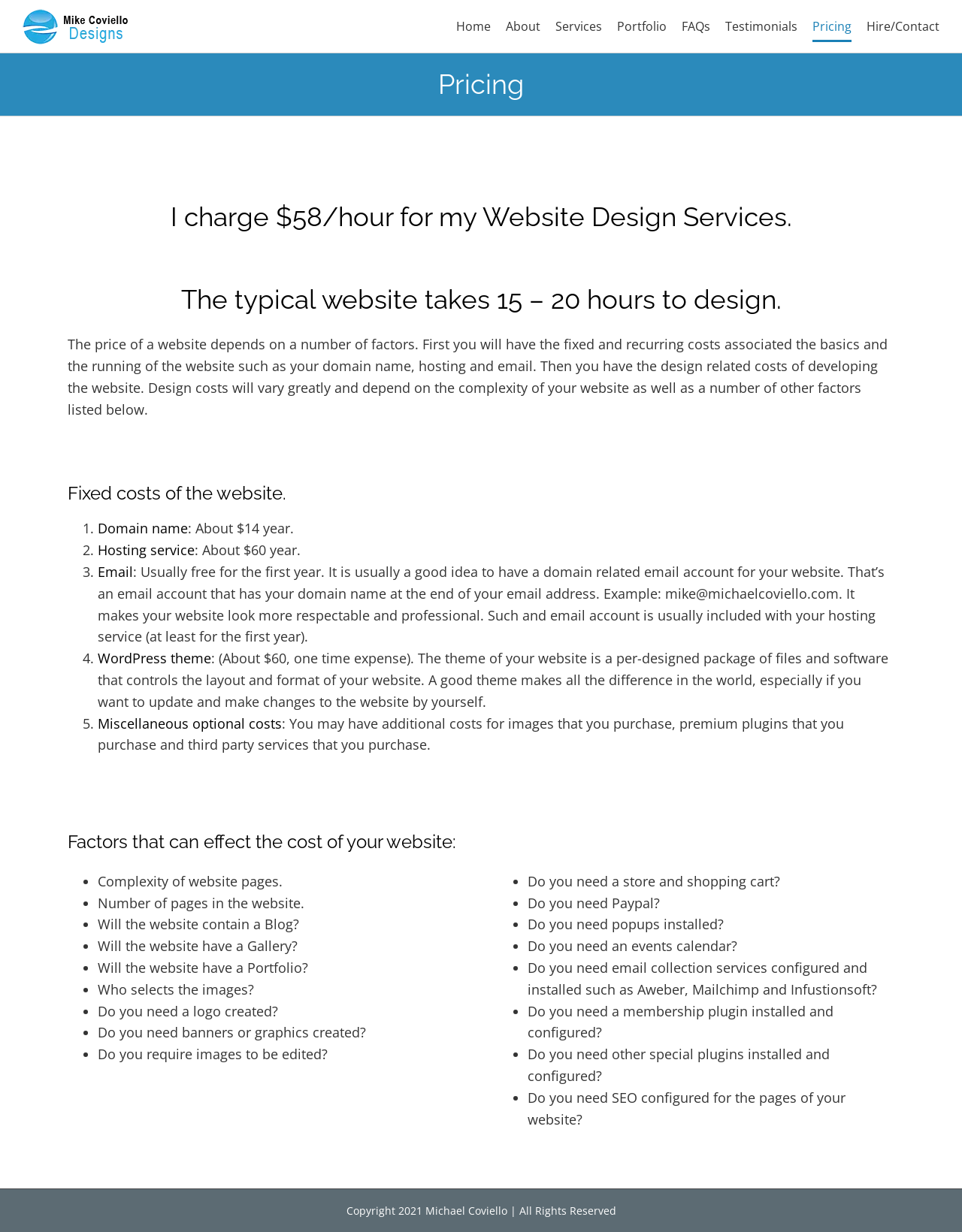Please specify the coordinates of the bounding box for the element that should be clicked to carry out this instruction: "Click on the 'Services' link". The coordinates must be four float numbers between 0 and 1, formatted as [left, top, right, bottom].

None